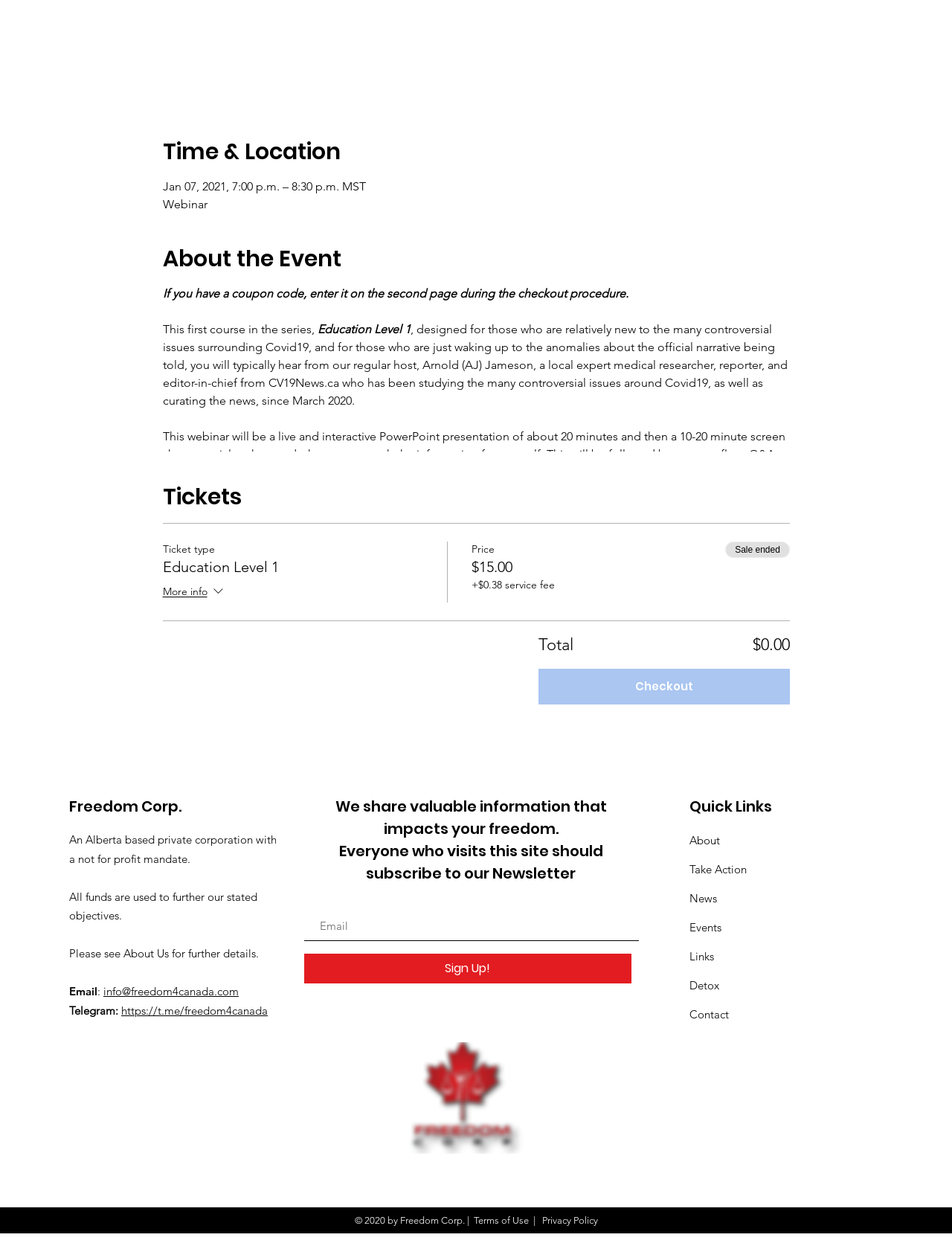Answer the question below with a single word or a brief phrase: 
How can I subscribe to the newsletter?

Enter email and click Sign Up!